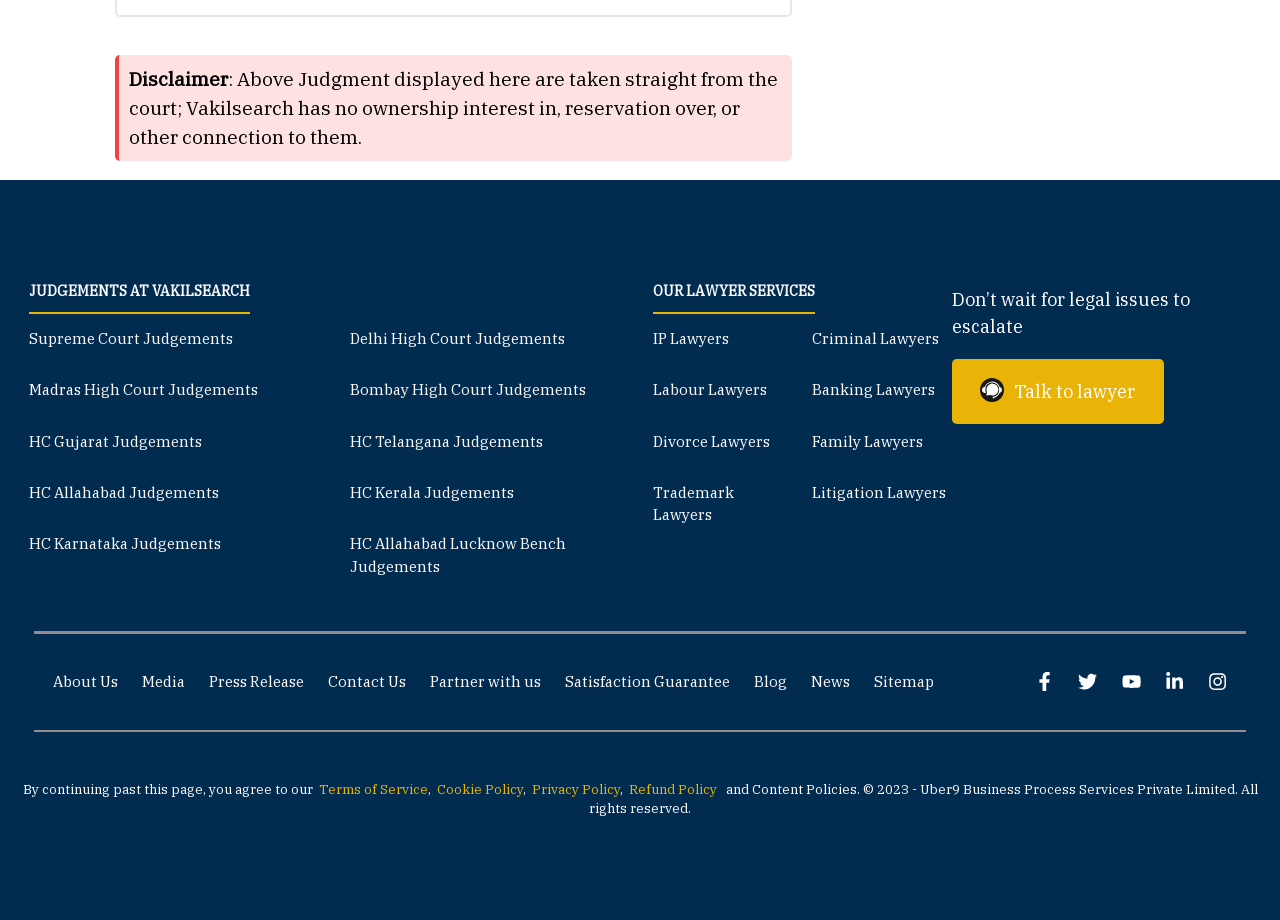What type of judgments are displayed on this webpage?
Using the screenshot, give a one-word or short phrase answer.

Court judgments